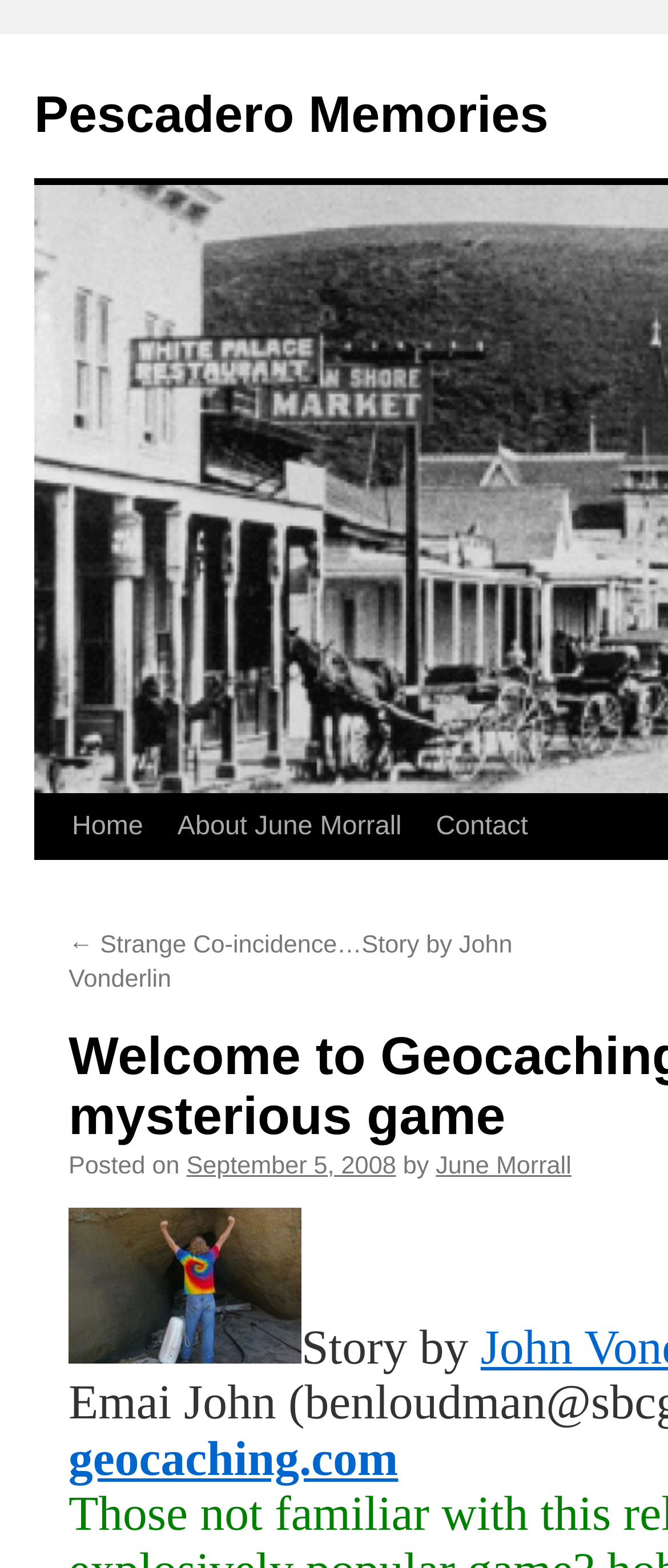Please find the bounding box coordinates of the element that needs to be clicked to perform the following instruction: "contact us". The bounding box coordinates should be four float numbers between 0 and 1, represented as [left, top, right, bottom].

[0.627, 0.507, 0.816, 0.548]